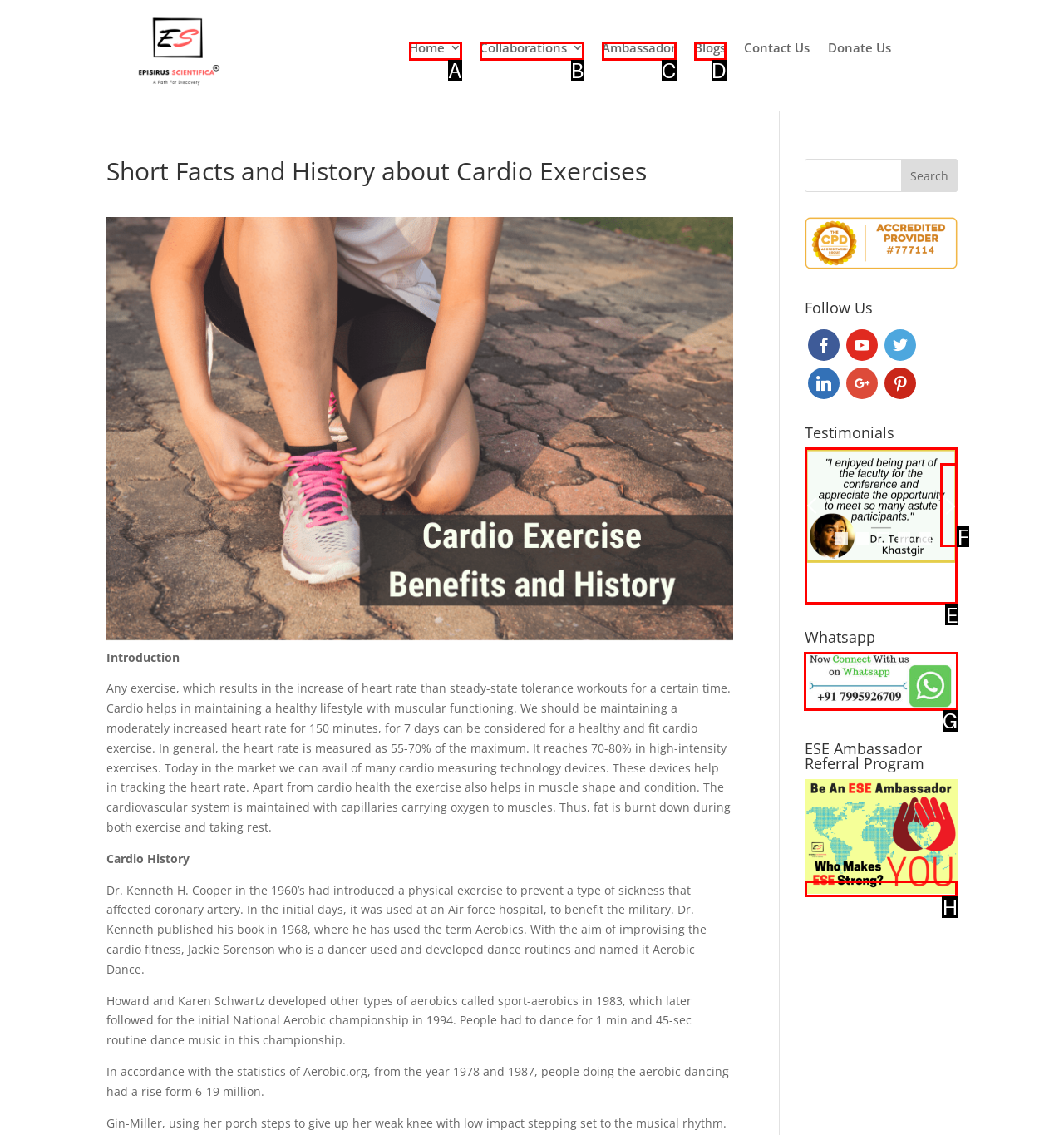Identify the correct UI element to click on to achieve the following task: Connect with Episirus Scientifica on Whatsapp Respond with the corresponding letter from the given choices.

G